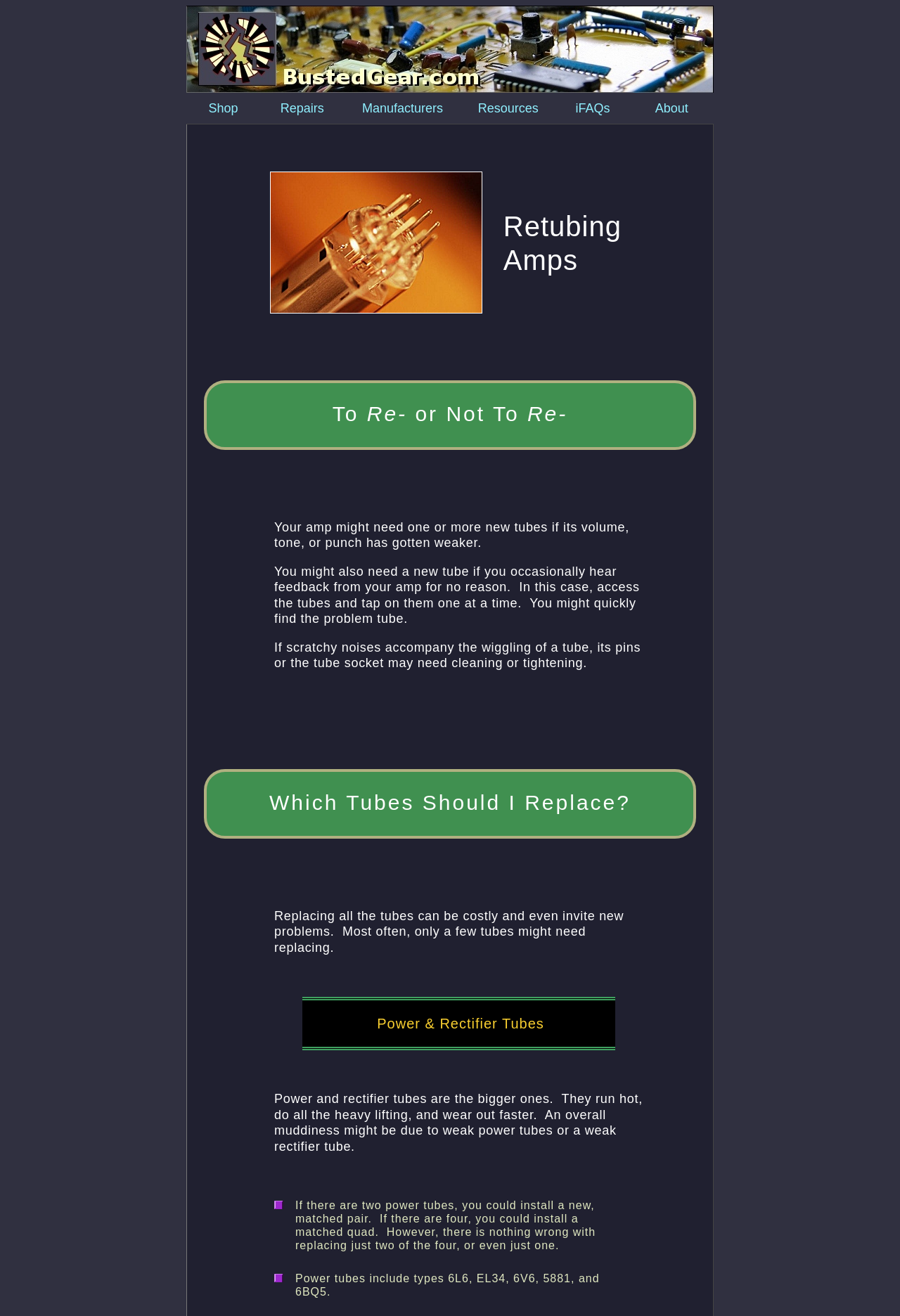What is the main topic of this webpage?
Could you give a comprehensive explanation in response to this question?

Based on the webpage's title 'Retubing Guitar Amps' and the content of the webpage, it is clear that the main topic of this webpage is related to retubing guitar amplifiers.